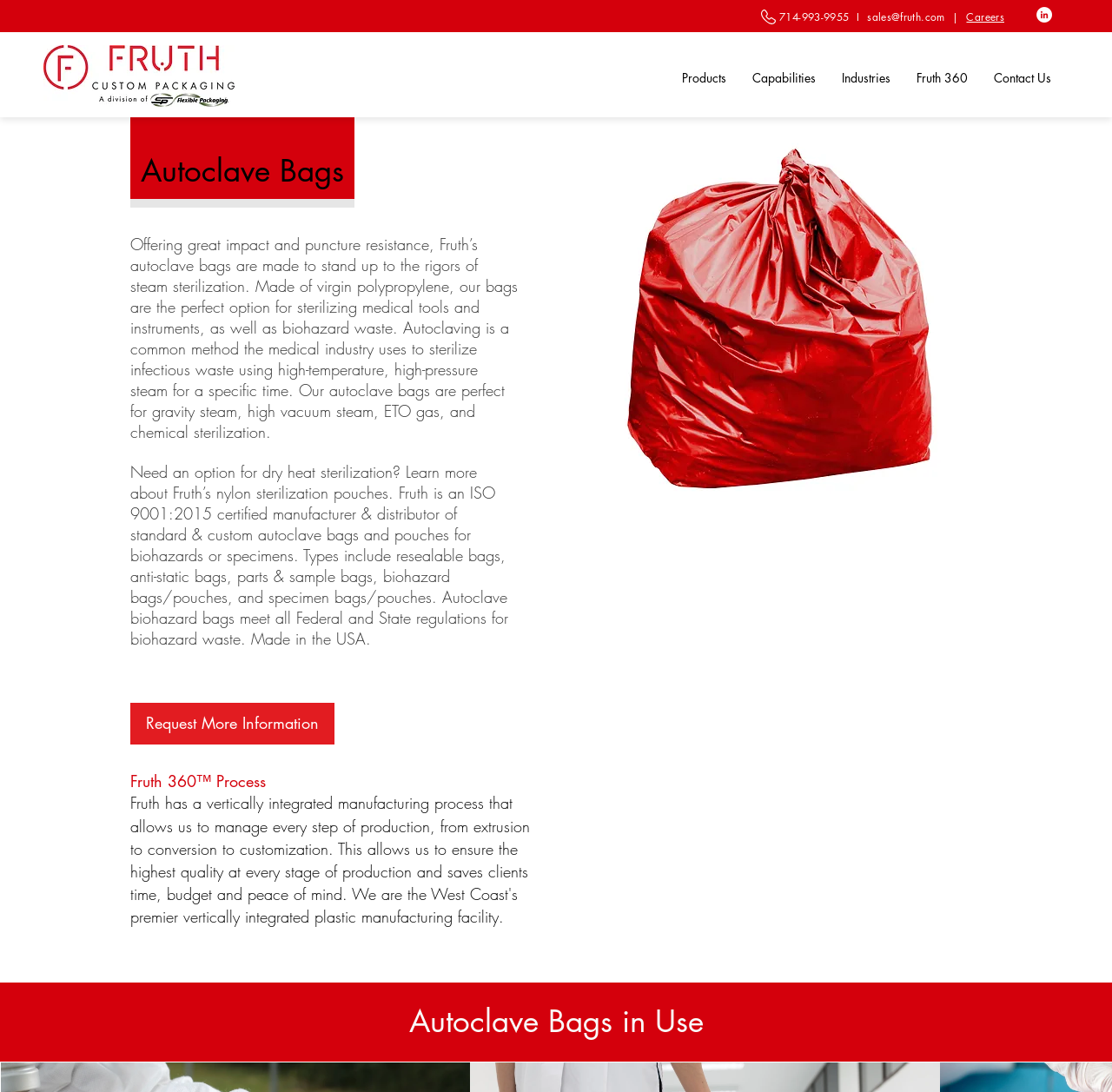What types of bags does Fruth offer? Please answer the question using a single word or phrase based on the image.

Resealable, anti-static, parts, sample, biohazard, and specimen bags